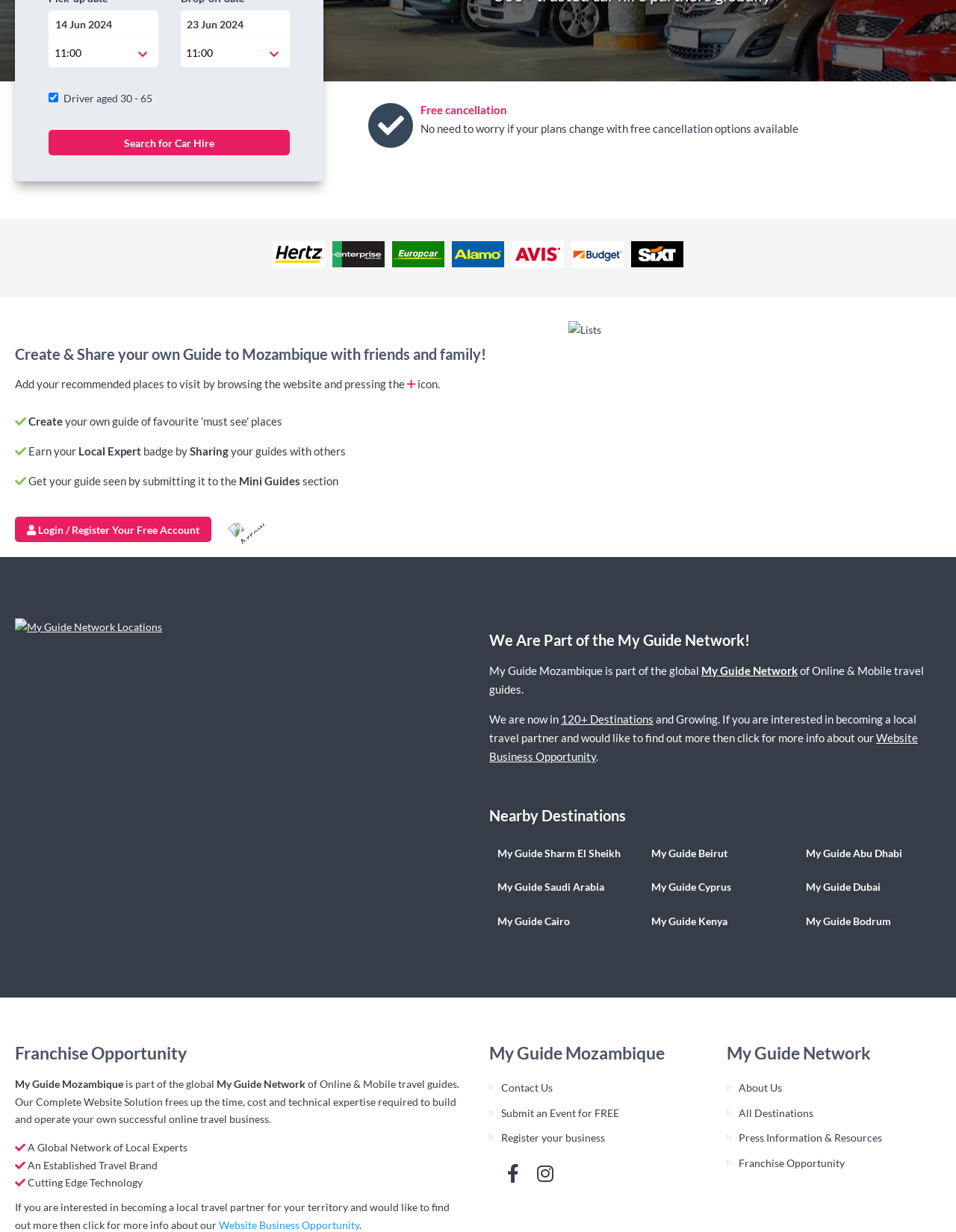What is the name of the network that My Guide Mozambique is part of?
Can you provide an in-depth and detailed response to the question?

The StaticText element with the text 'My Guide Mozambique is part of the global My Guide Network of Online & Mobile travel guides.' suggests that My Guide Mozambique is part of the My Guide Network.